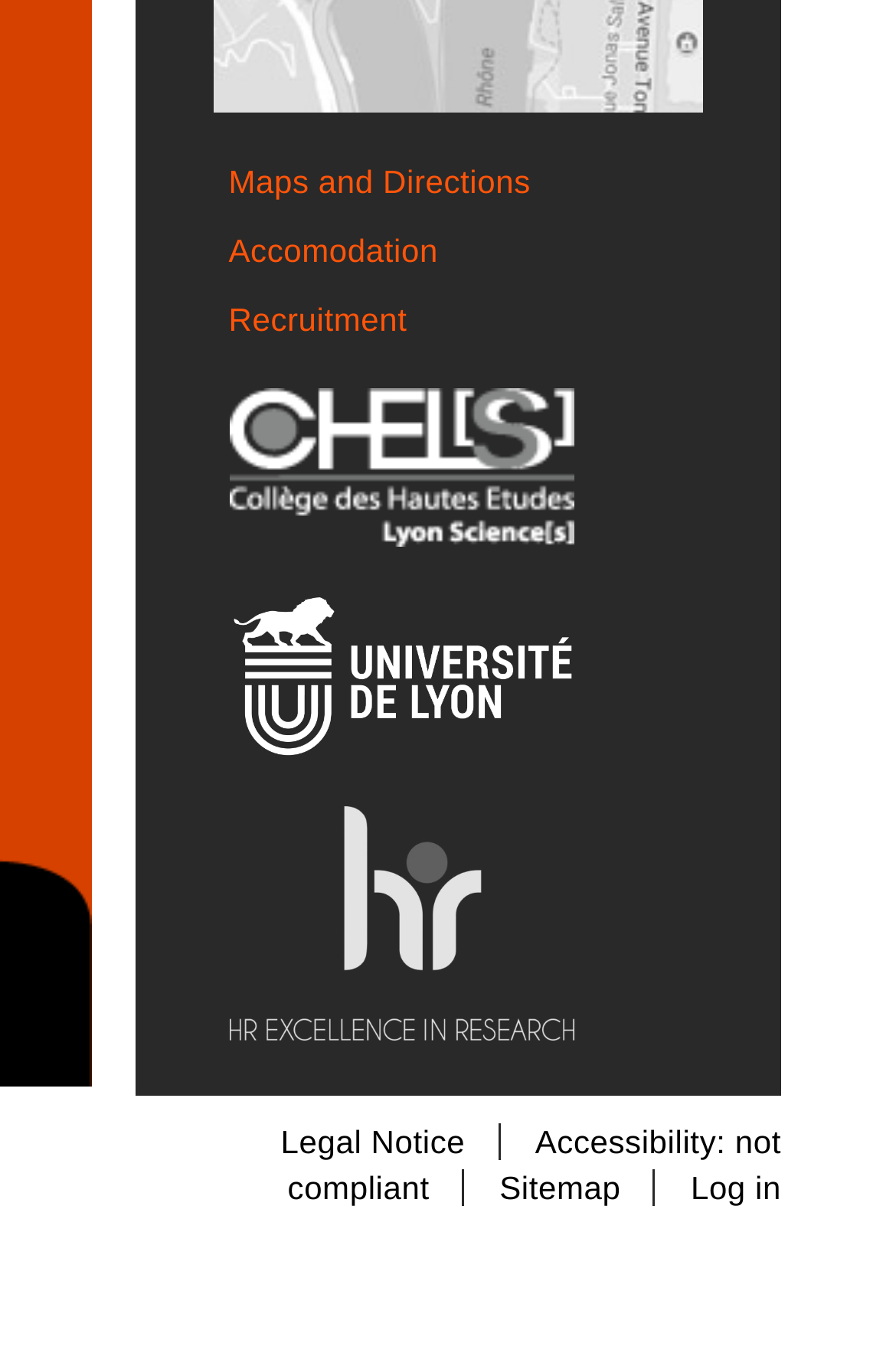Find the bounding box of the UI element described as: "Privacy and cookies". The bounding box coordinates should be given as four float values between 0 and 1, i.e., [left, top, right, bottom].

None